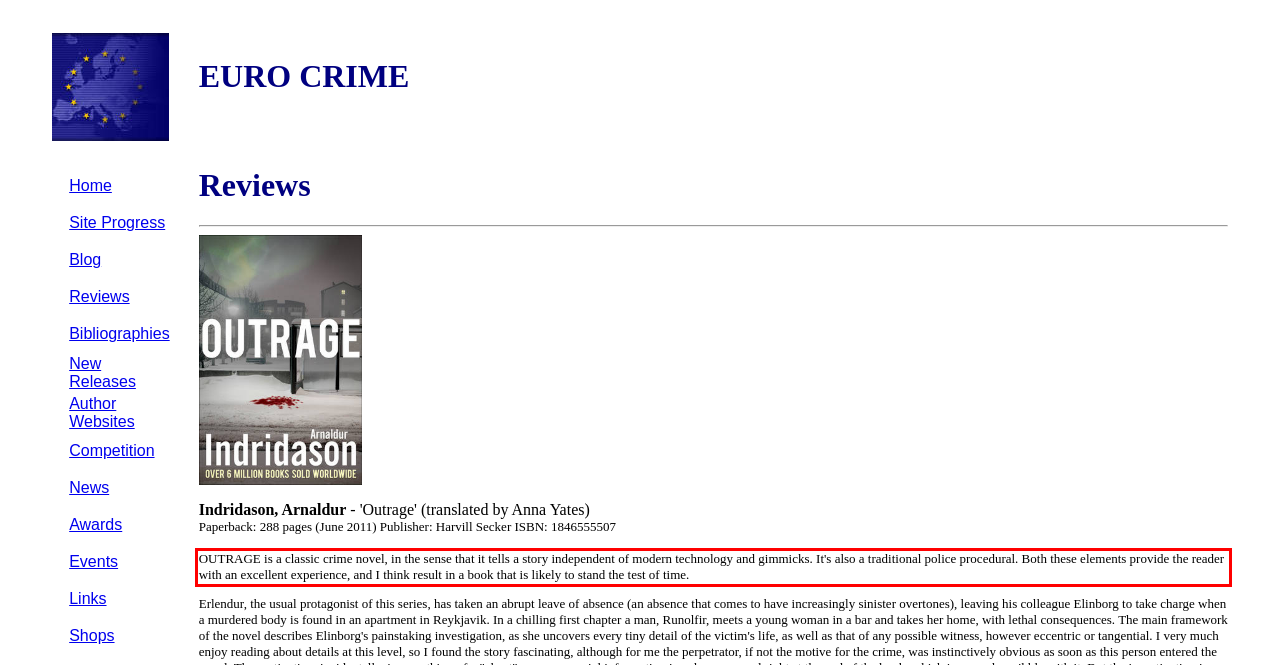Your task is to recognize and extract the text content from the UI element enclosed in the red bounding box on the webpage screenshot.

OUTRAGE is a classic crime novel, in the sense that it tells a story independent of modern technology and gimmicks. It's also a traditional police procedural. Both these elements provide the reader with an excellent experience, and I think result in a book that is likely to stand the test of time.